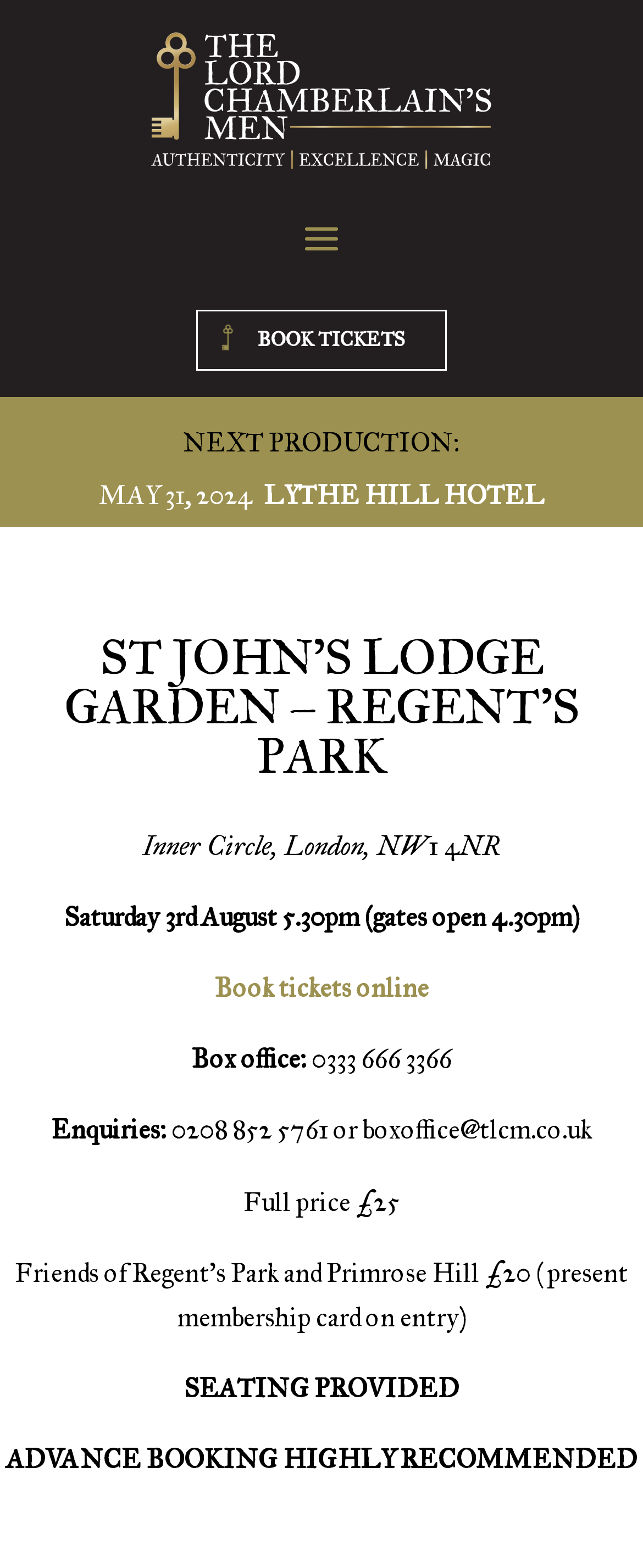Based on the element description Book Tickets, identify the bounding box coordinates for the UI element. The coordinates should be in the format (top-left x, top-left y, bottom-right x, bottom-right y) and within the 0 to 1 range.

[0.305, 0.197, 0.695, 0.236]